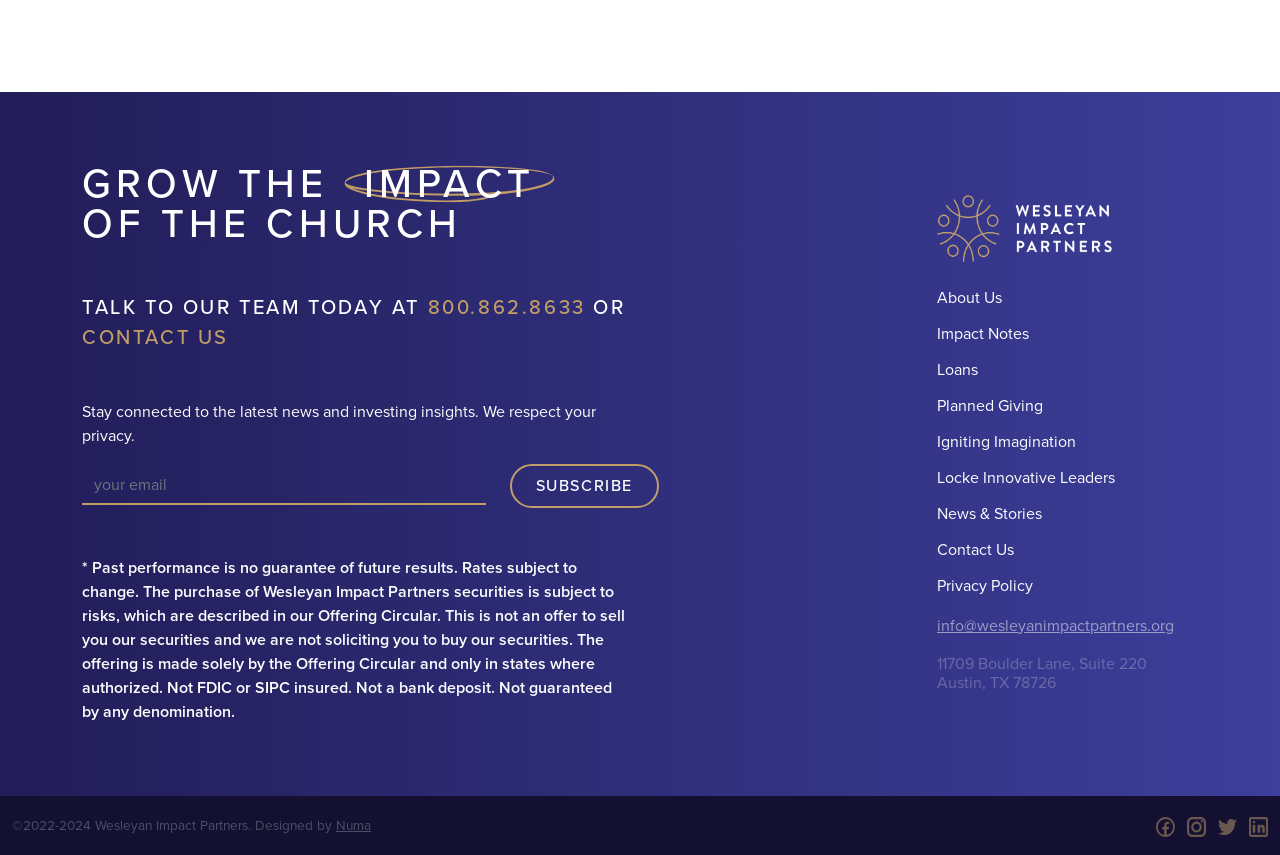Identify the bounding box coordinates for the element you need to click to achieve the following task: "Visit the About Us page". The coordinates must be four float values ranging from 0 to 1, formatted as [left, top, right, bottom].

[0.732, 0.334, 0.783, 0.361]